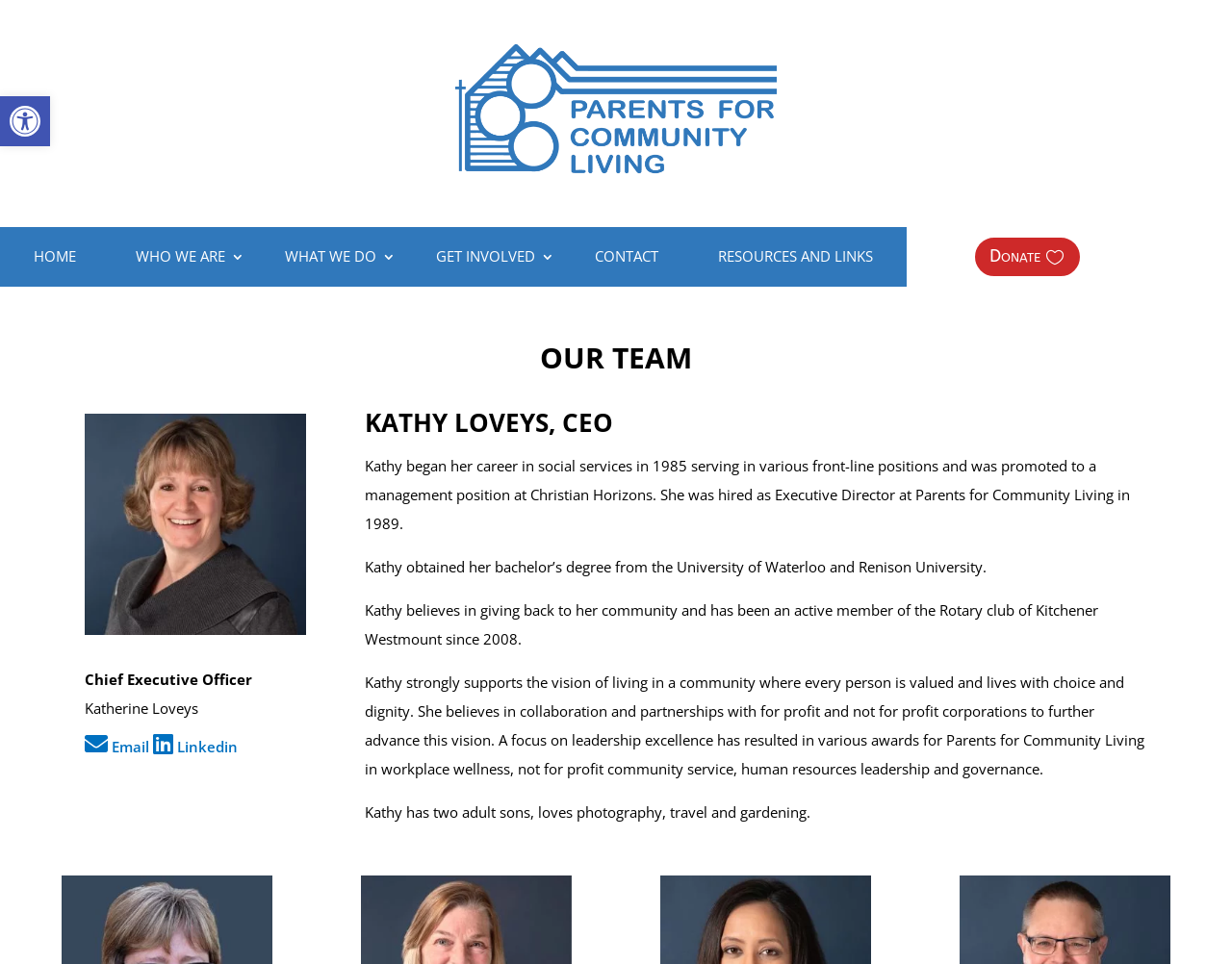What is the position of Kathy Loveys?
Carefully analyze the image and provide a thorough answer to the question.

I found the answer by looking at the heading 'OUR TEAM' and then finding the image 'Headshot of Kathy Loveys, CEO' and the corresponding text 'Chief Executive Officer' which is the position of Kathy Loveys.